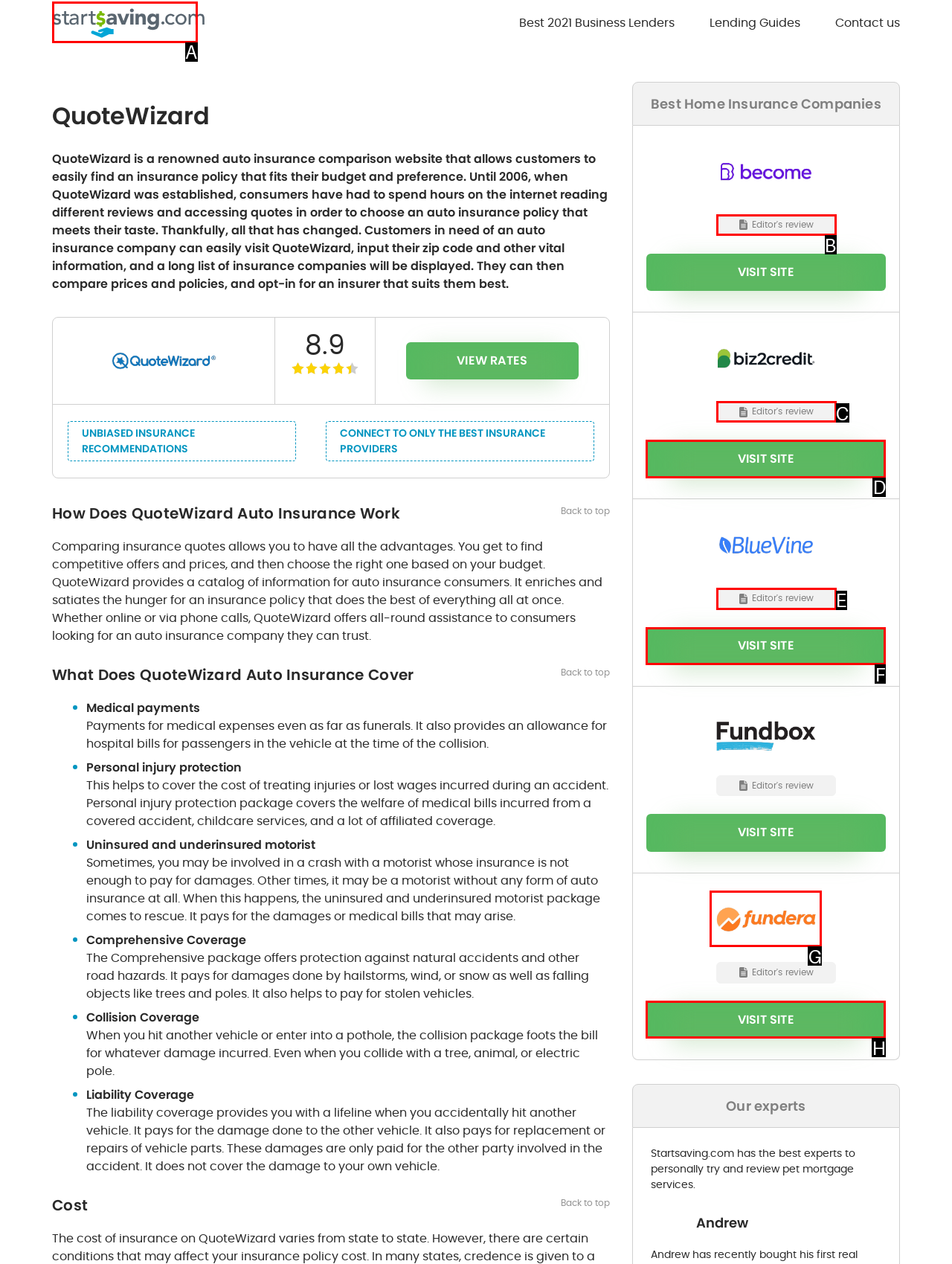Based on the description: visit site
Select the letter of the corresponding UI element from the choices provided.

F